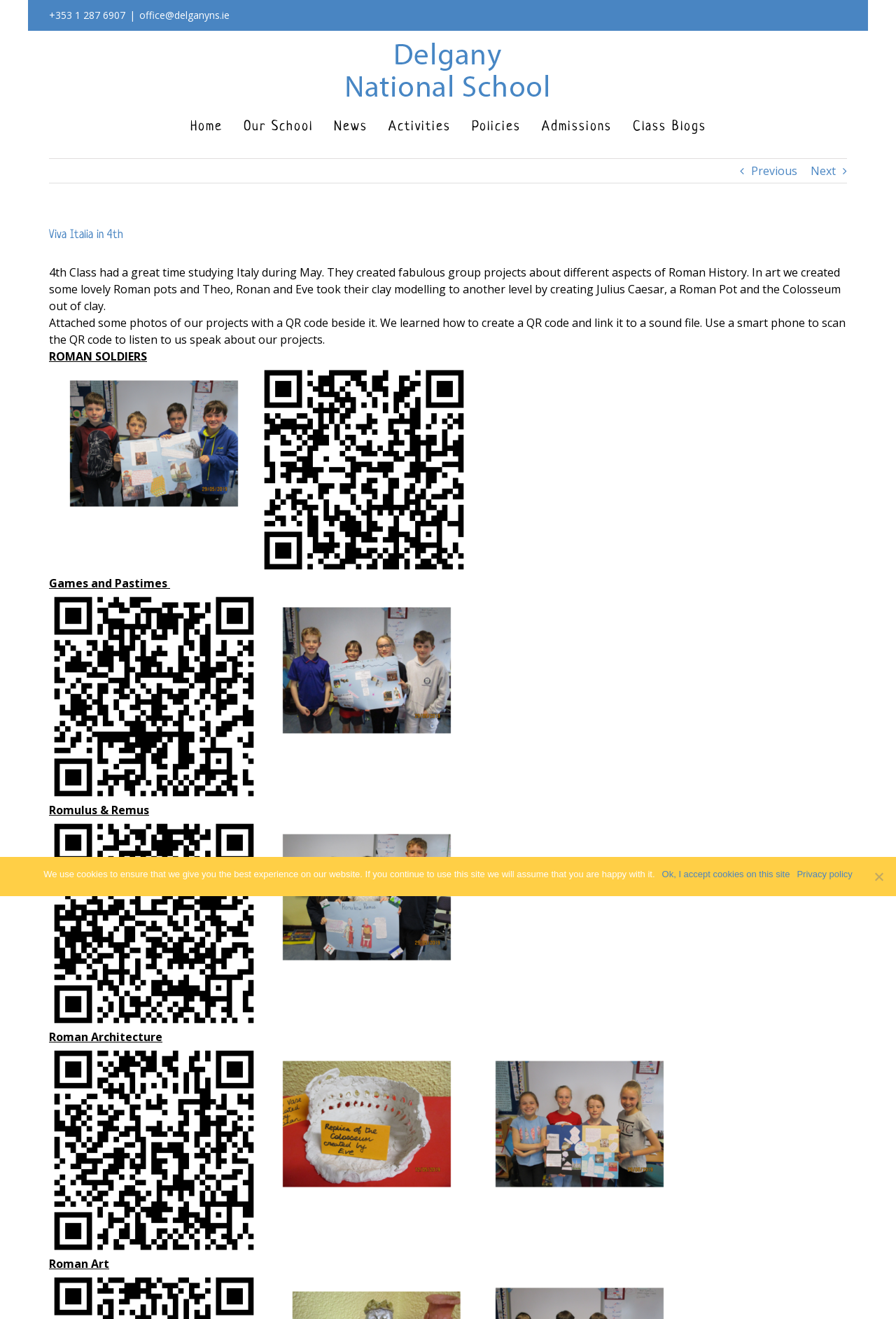What is the phone number of the school?
Using the image as a reference, answer the question with a short word or phrase.

+353 1 287 6907